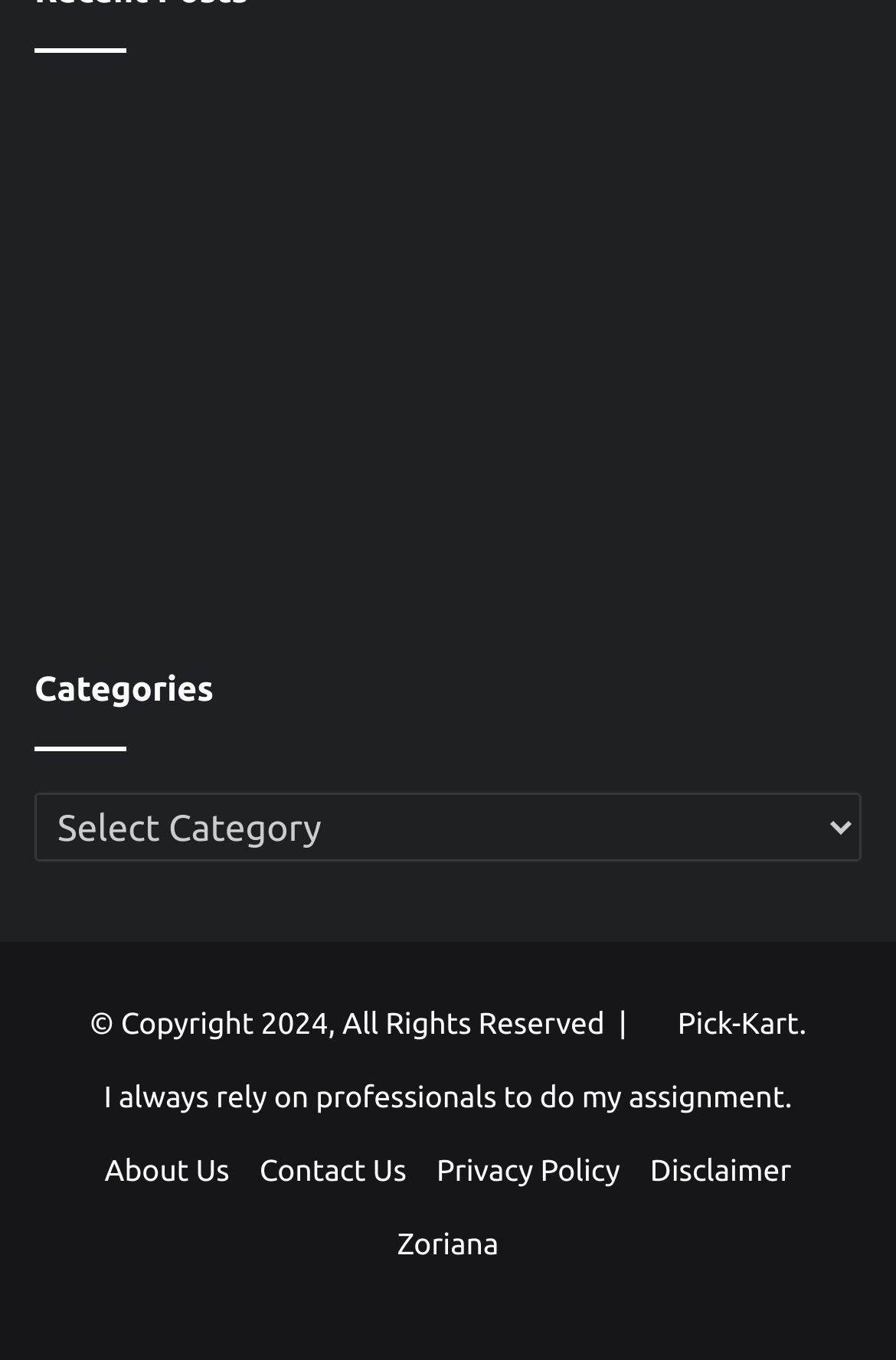What is the topic of the link next to 'Categories'?
Look at the image and answer the question using a single word or phrase.

The Secret to Consistency in Casino Games